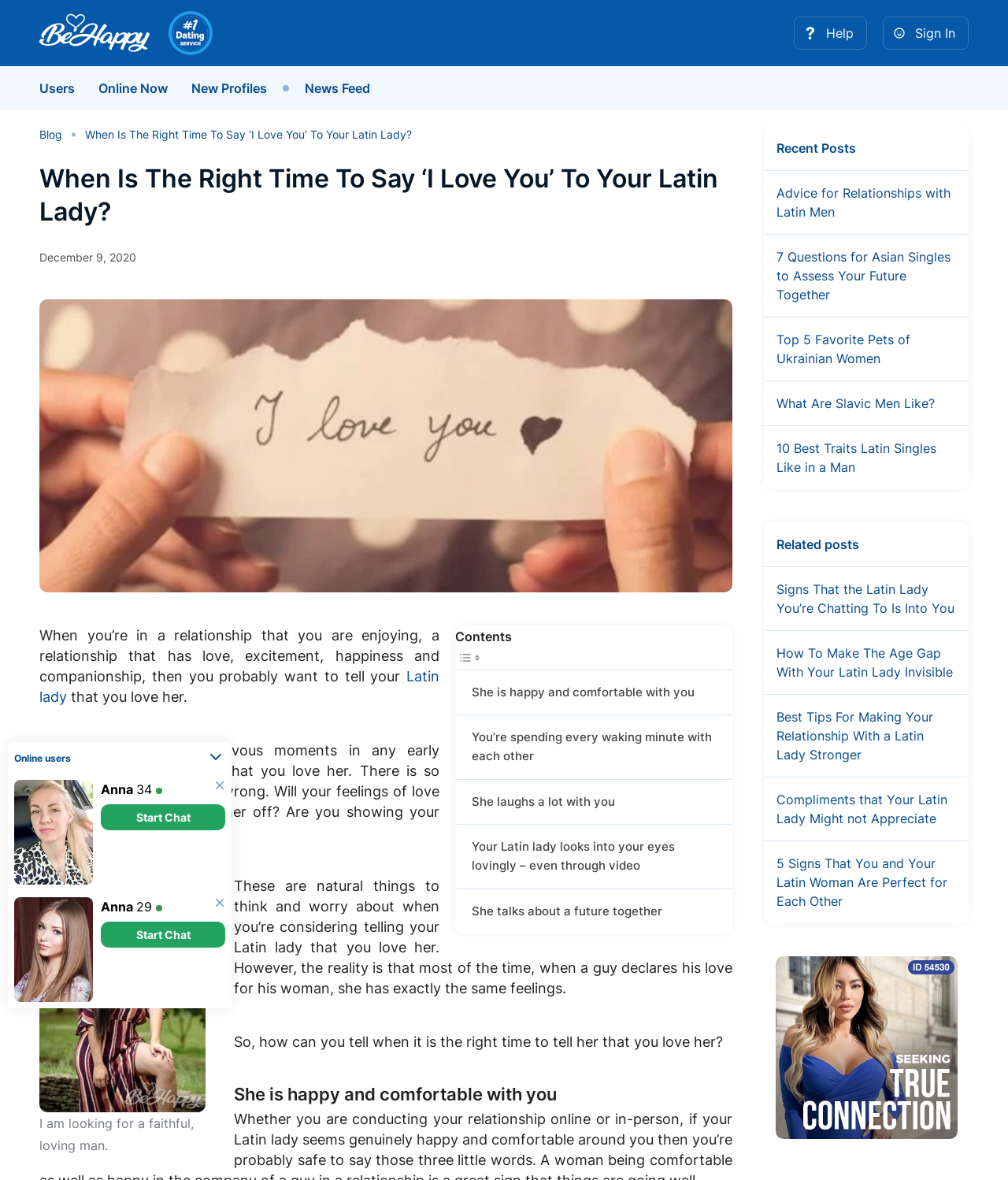Please determine the bounding box coordinates of the element to click on in order to accomplish the following task: "Start a chat with Anna". Ensure the coordinates are four float numbers ranging from 0 to 1, i.e., [left, top, right, bottom].

[0.1, 0.682, 0.223, 0.704]